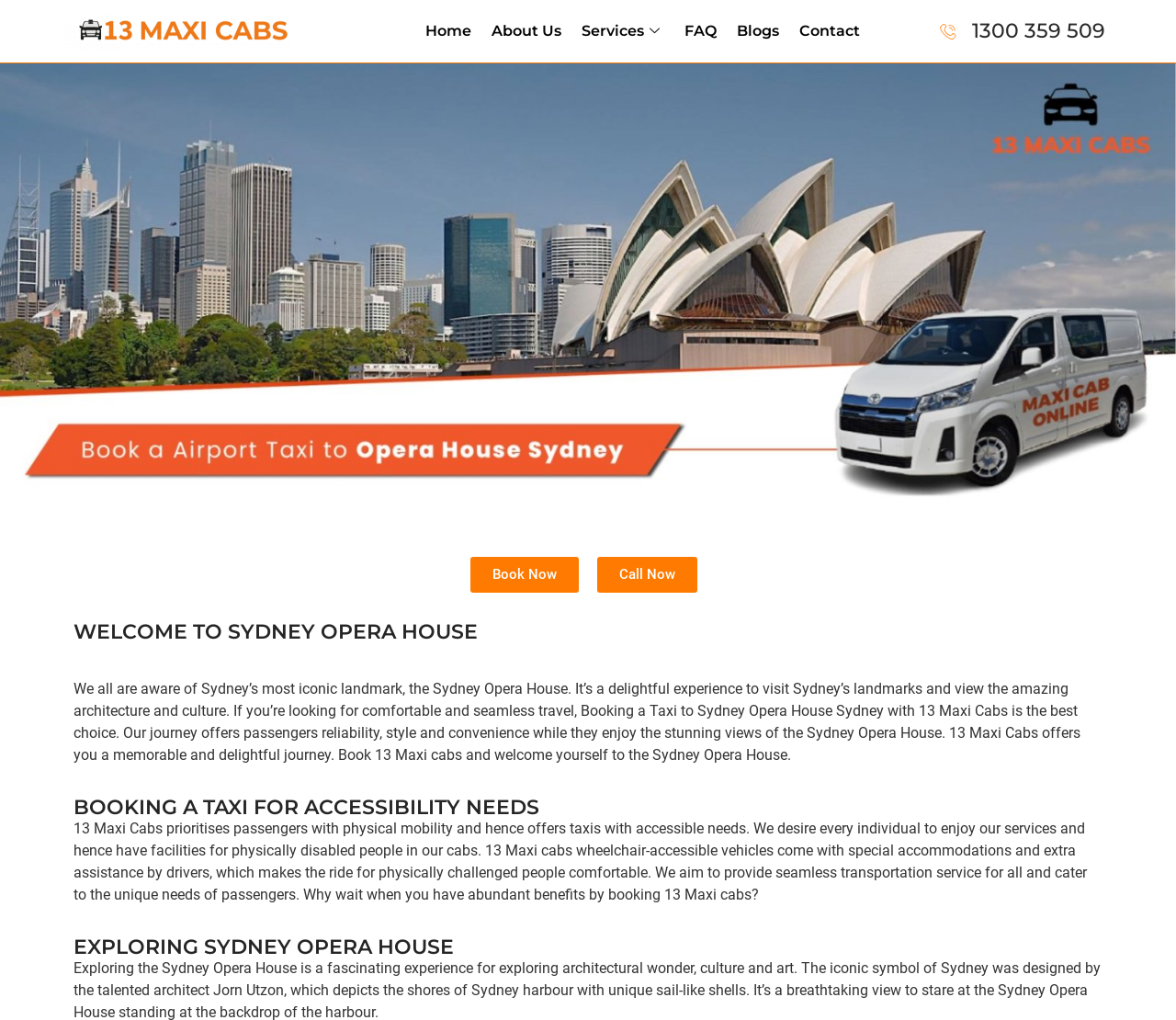Utilize the details in the image to thoroughly answer the following question: What is the benefit of booking a taxi with 13 Maxi Cabs?

I found the answer by reading the static text element that mentions 'Our journey offers passengers reliability, style and convenience while they enjoy the stunning views of the Sydney Opera House'.